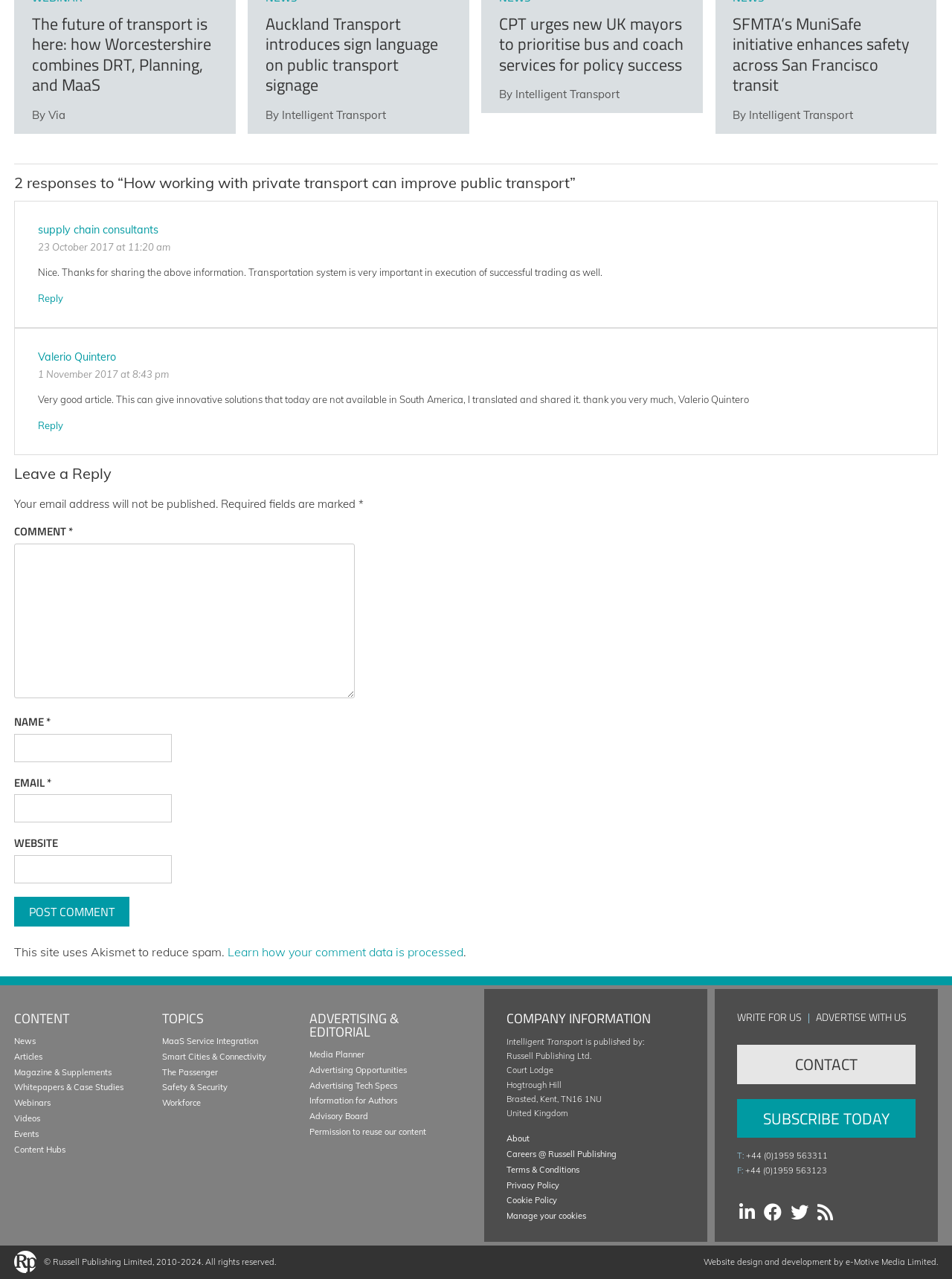Determine the bounding box for the HTML element described here: "Information for Authors". The coordinates should be given as [left, top, right, bottom] with each number being a float between 0 and 1.

[0.325, 0.857, 0.418, 0.865]